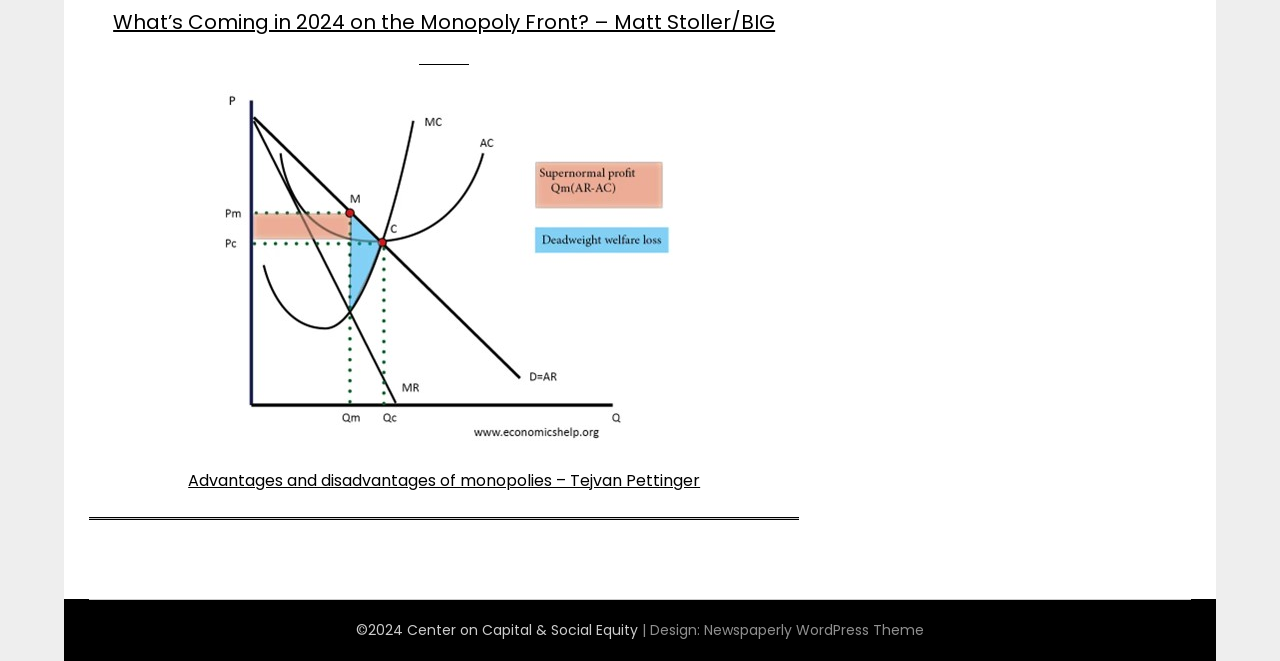Give the bounding box coordinates for the element described by: "Newspaperly WordPress Theme".

[0.55, 0.938, 0.722, 0.968]